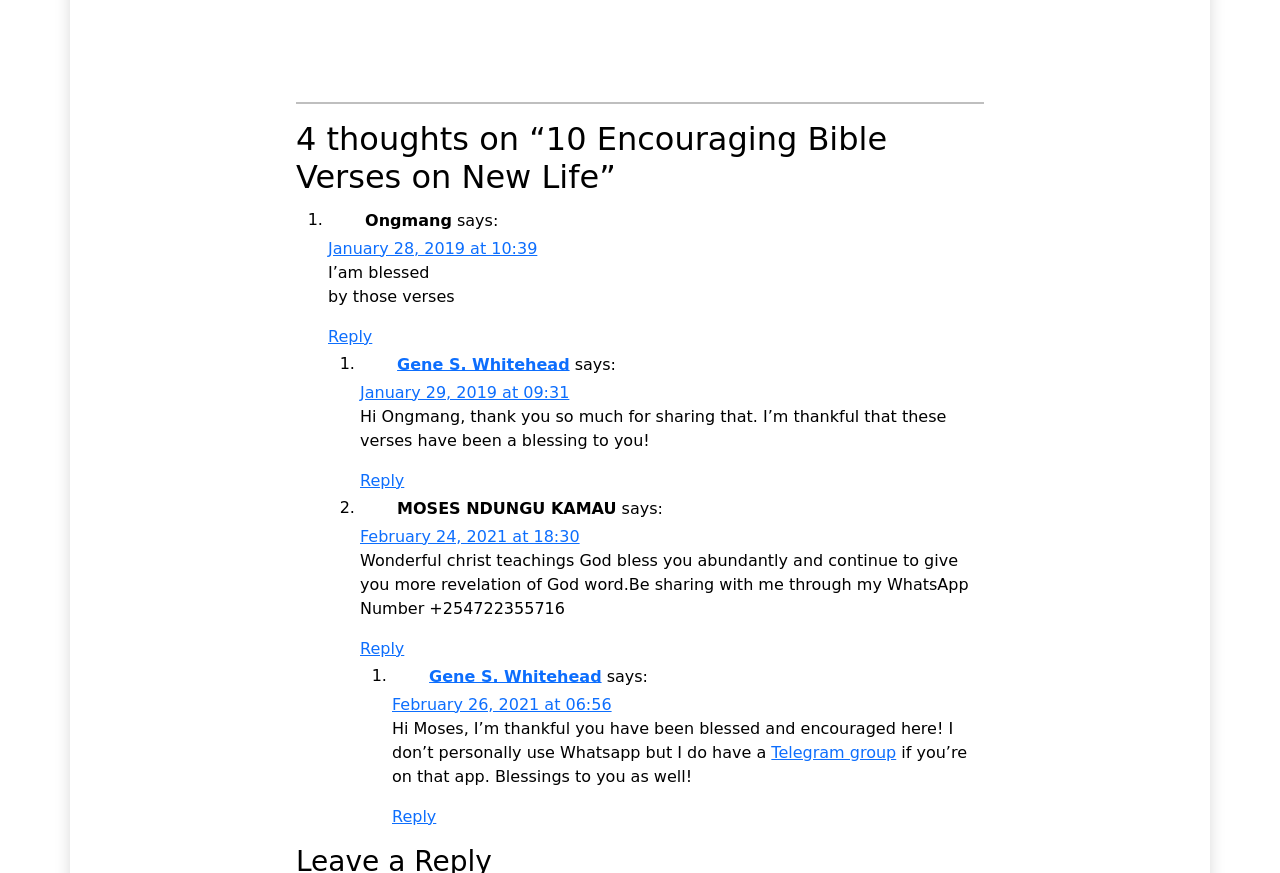What is the name of the app mentioned in the fourth comment?
Please use the visual content to give a single word or phrase answer.

Telegram